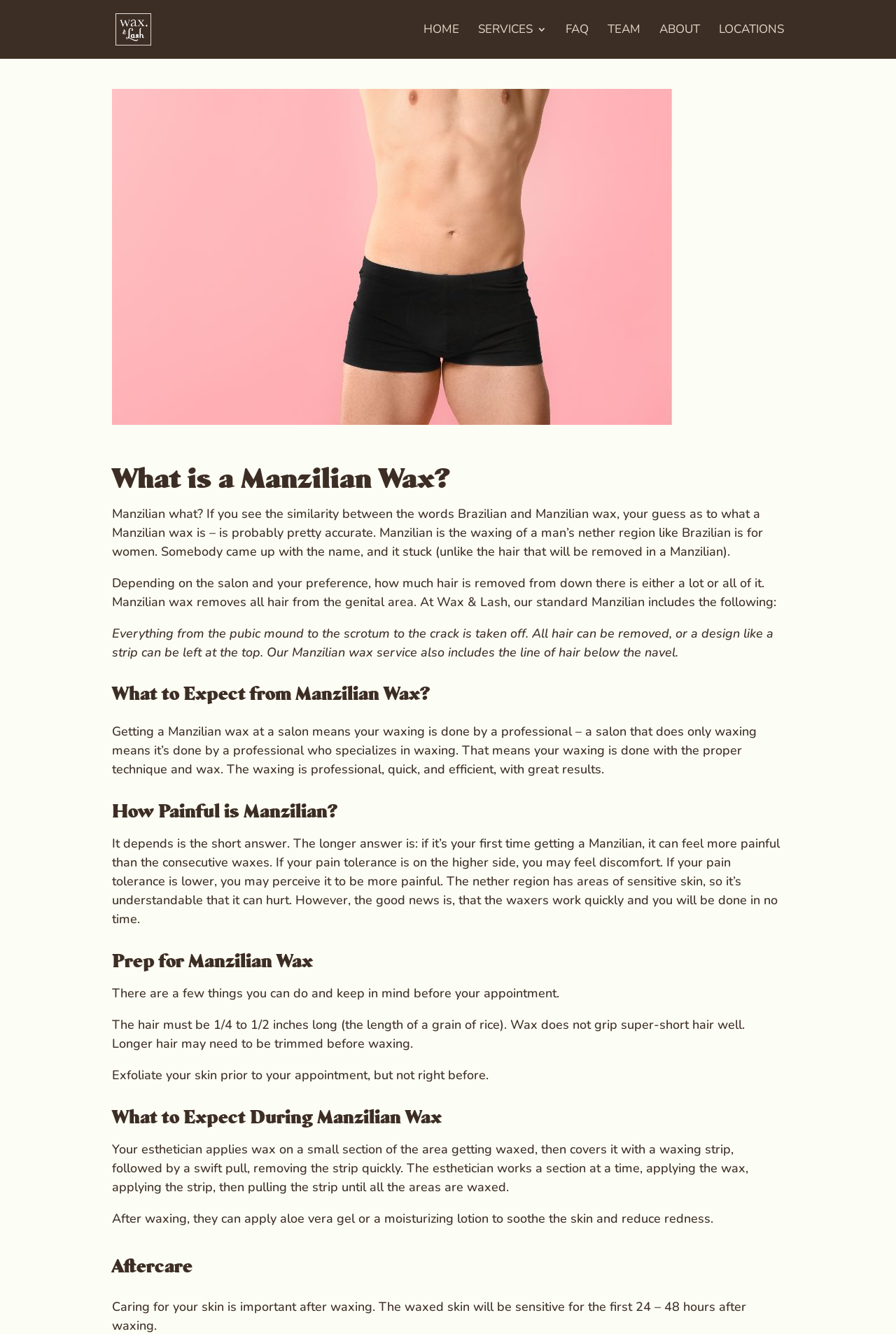Locate the bounding box of the UI element described in the following text: "About".

[0.736, 0.018, 0.781, 0.044]